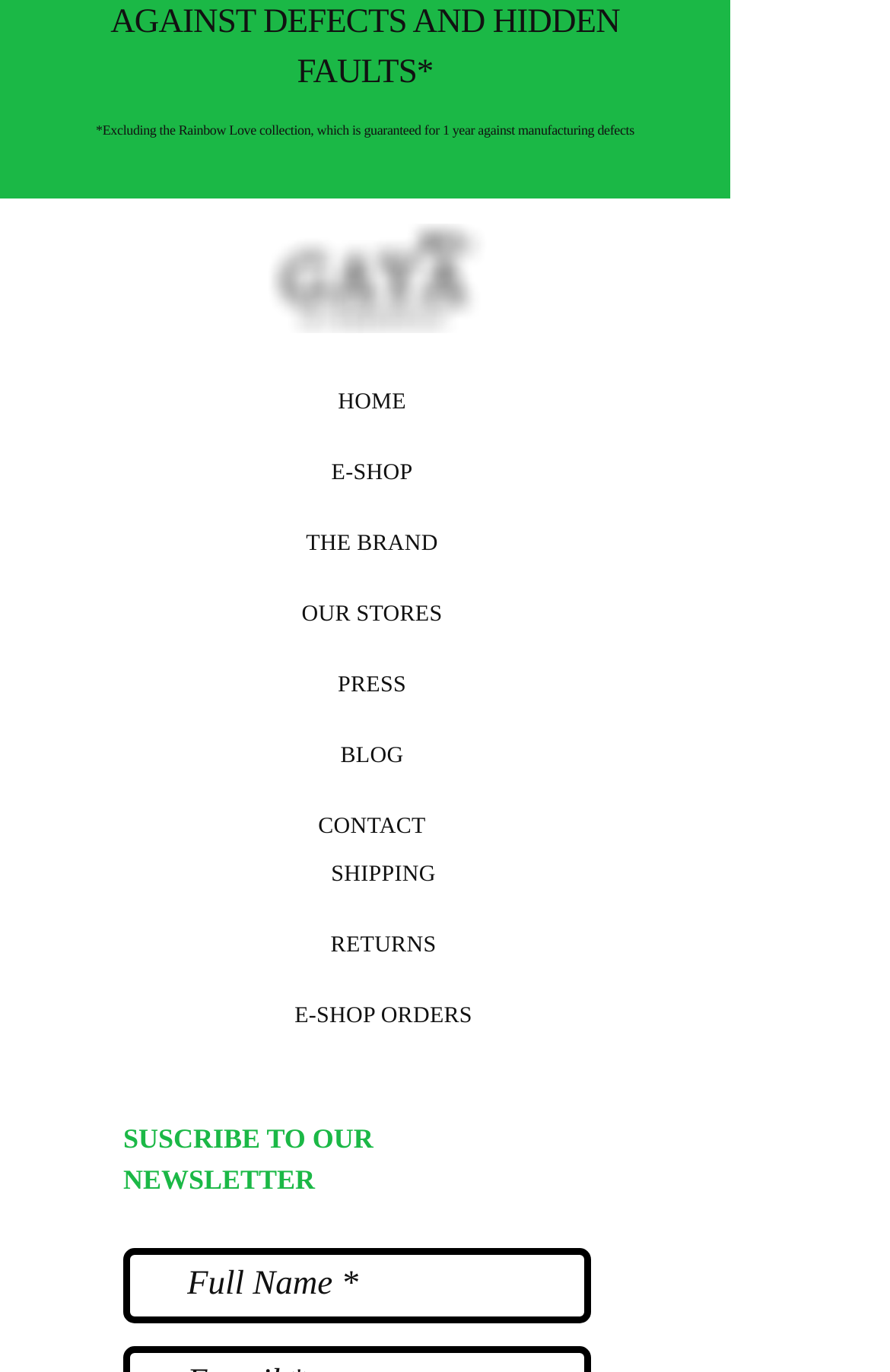Find the bounding box coordinates of the clickable area required to complete the following action: "subscribe to the newsletter".

[0.138, 0.815, 0.579, 0.875]